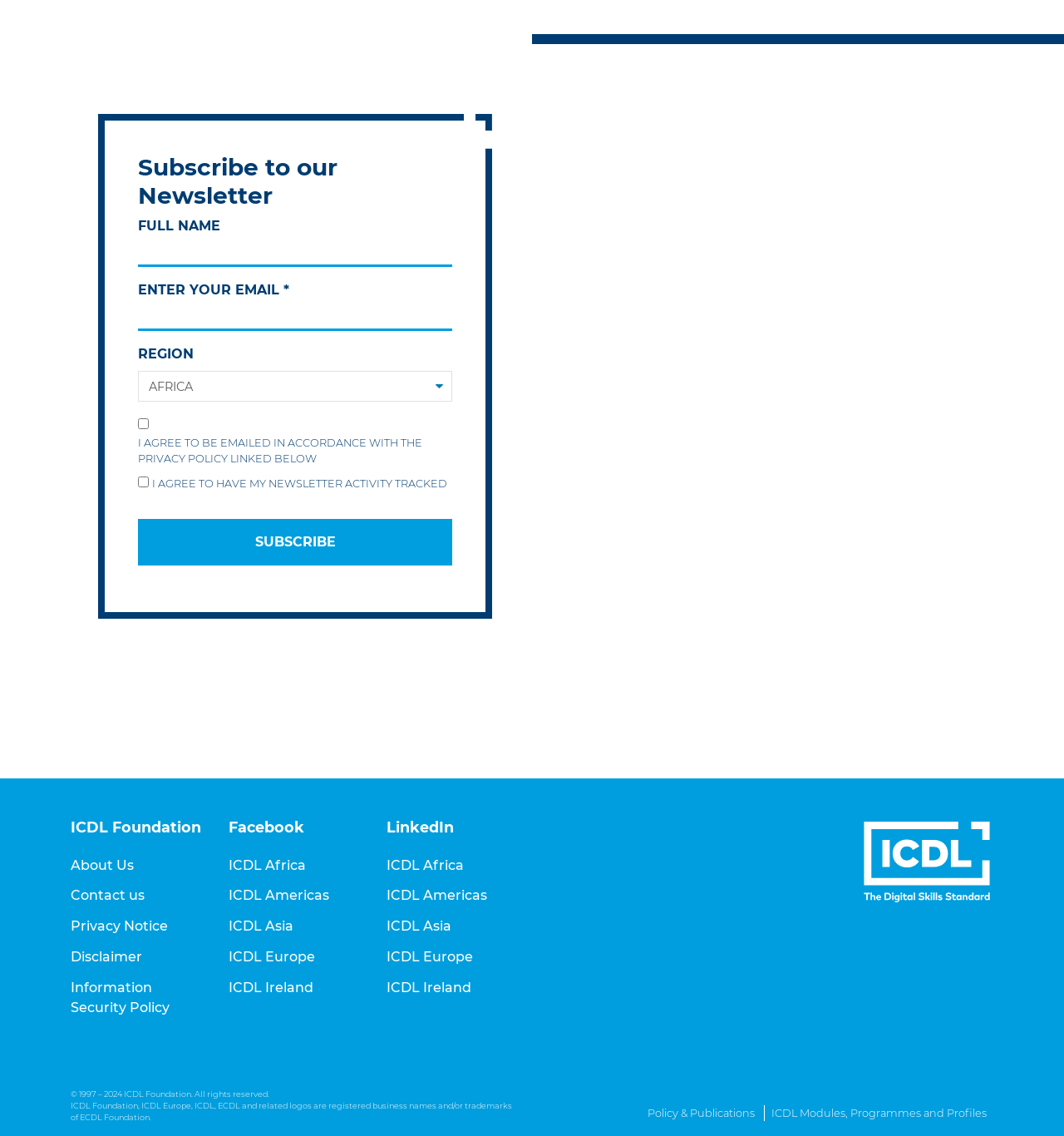Respond with a single word or phrase:
What is the name of the organization?

ICDL Foundation